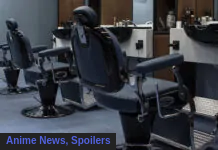What is the ambiance of the barbershop? From the image, respond with a single word or brief phrase.

Clean and well-lit